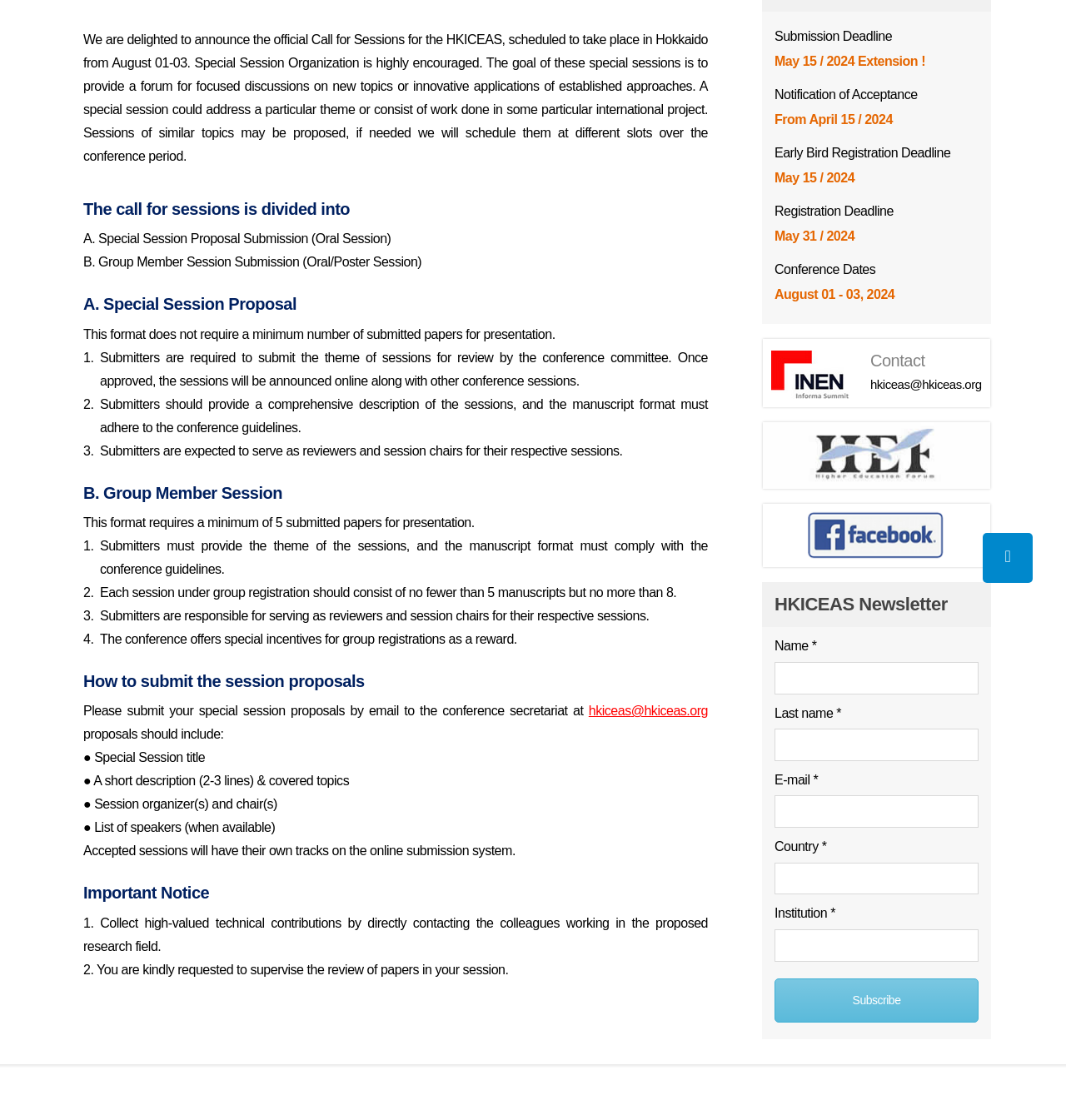Identify the bounding box coordinates for the UI element described as: "parent_node: Institution * name="institution_letter"". The coordinates should be provided as four floats between 0 and 1: [left, top, right, bottom].

[0.727, 0.83, 0.918, 0.859]